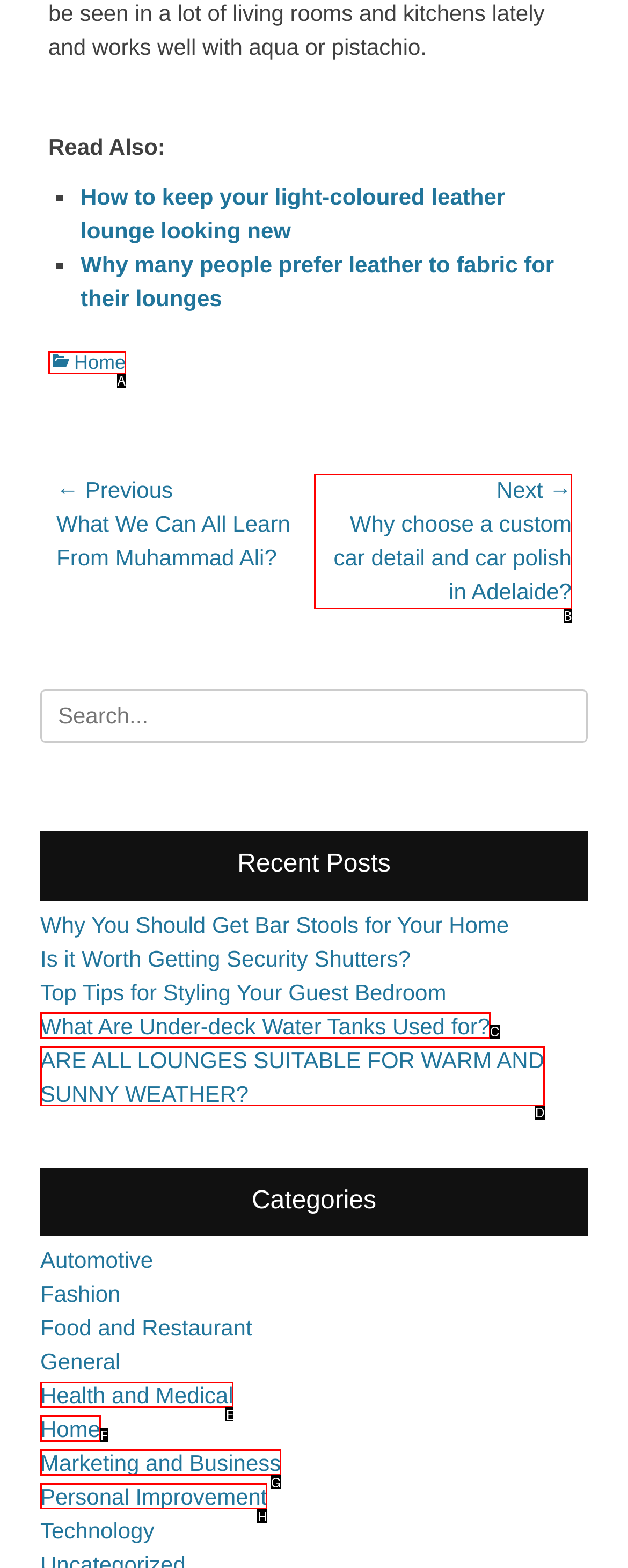Determine the option that aligns with this description: Personal Improvement
Reply with the option's letter directly.

H